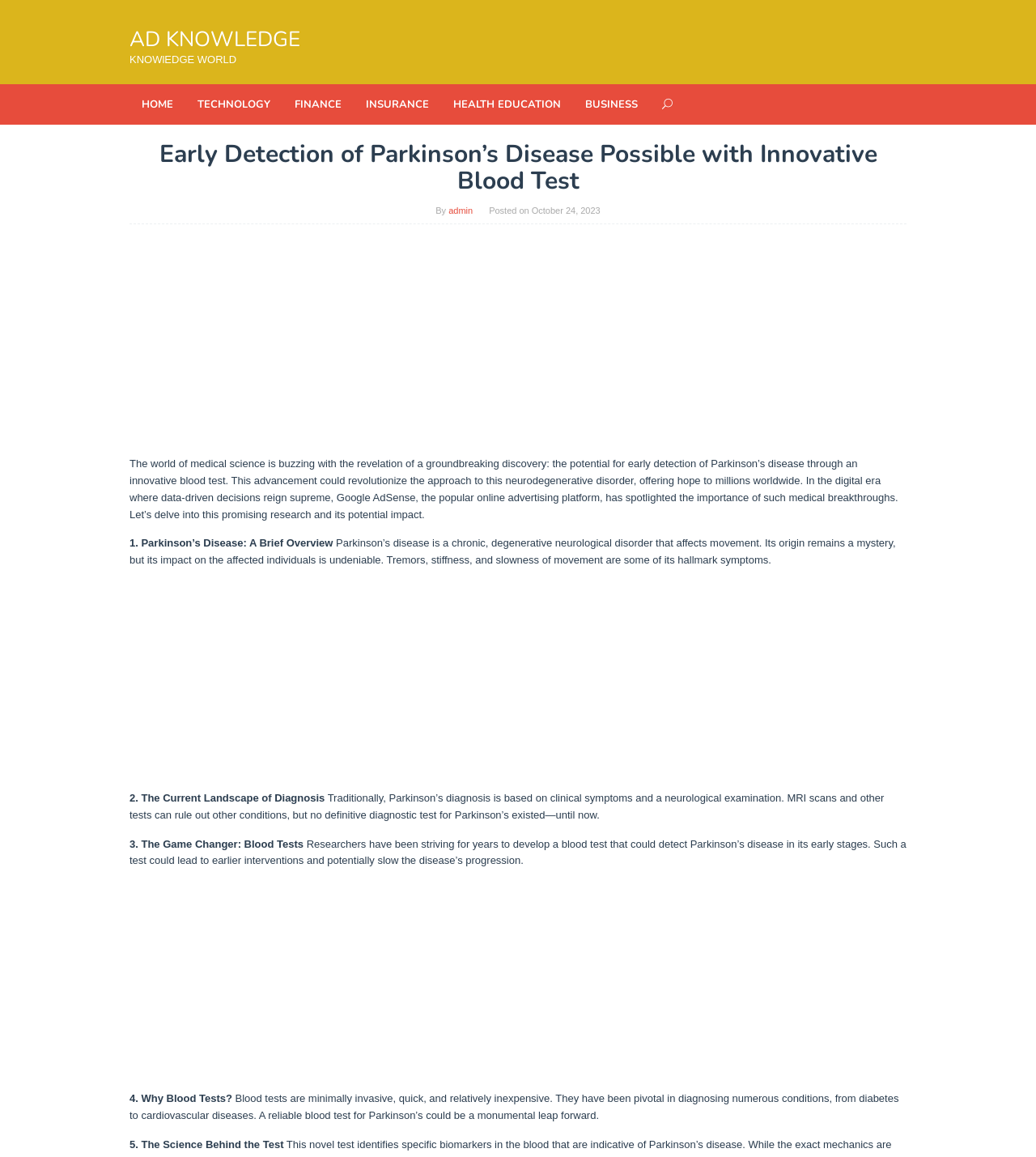Determine the bounding box coordinates of the UI element that matches the following description: "AD KNOWLEDGE". The coordinates should be four float numbers between 0 and 1 in the format [left, top, right, bottom].

[0.125, 0.022, 0.29, 0.046]